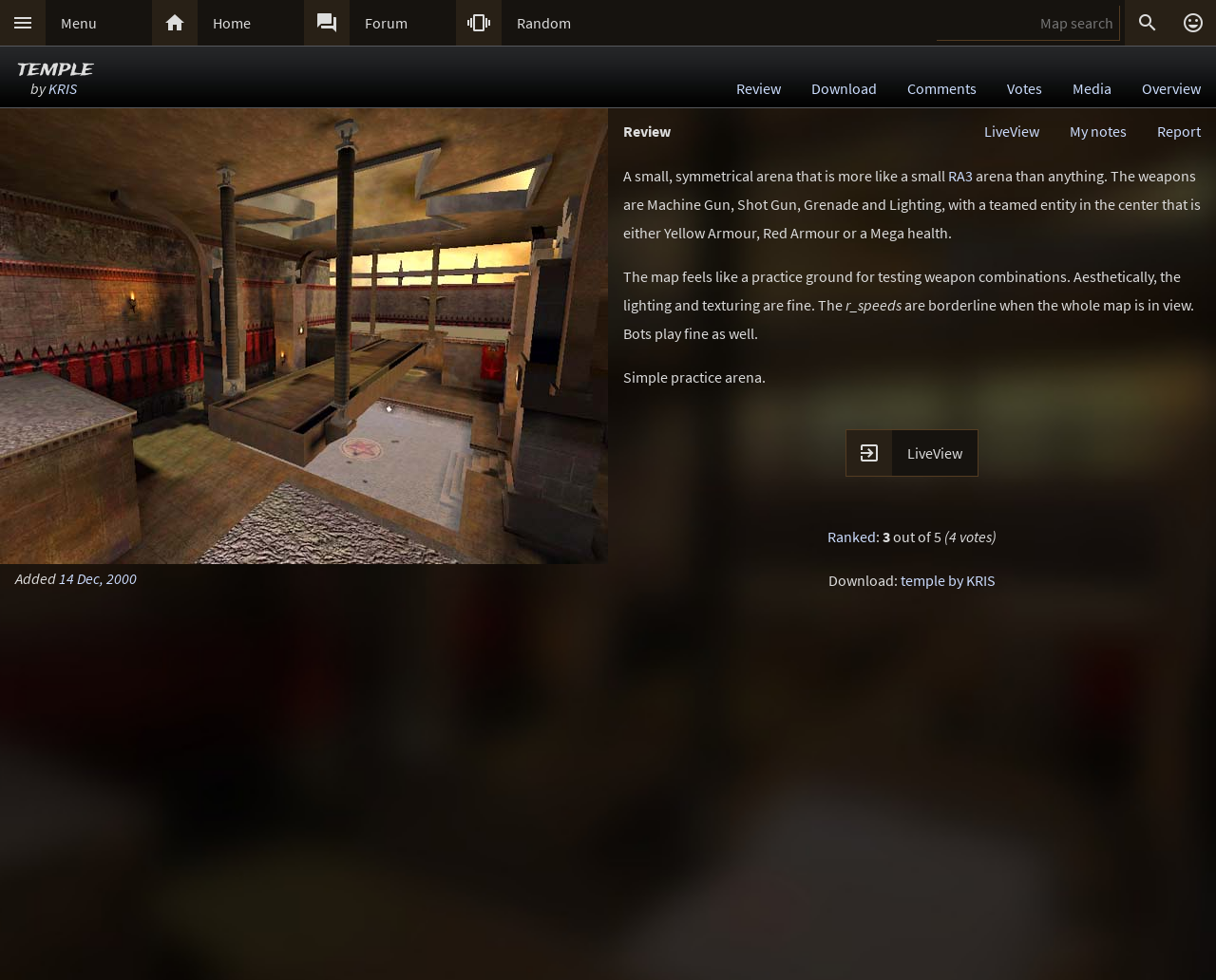Identify the bounding box coordinates of the area you need to click to perform the following instruction: "Go to the forum".

[0.288, 0.0, 0.375, 0.047]